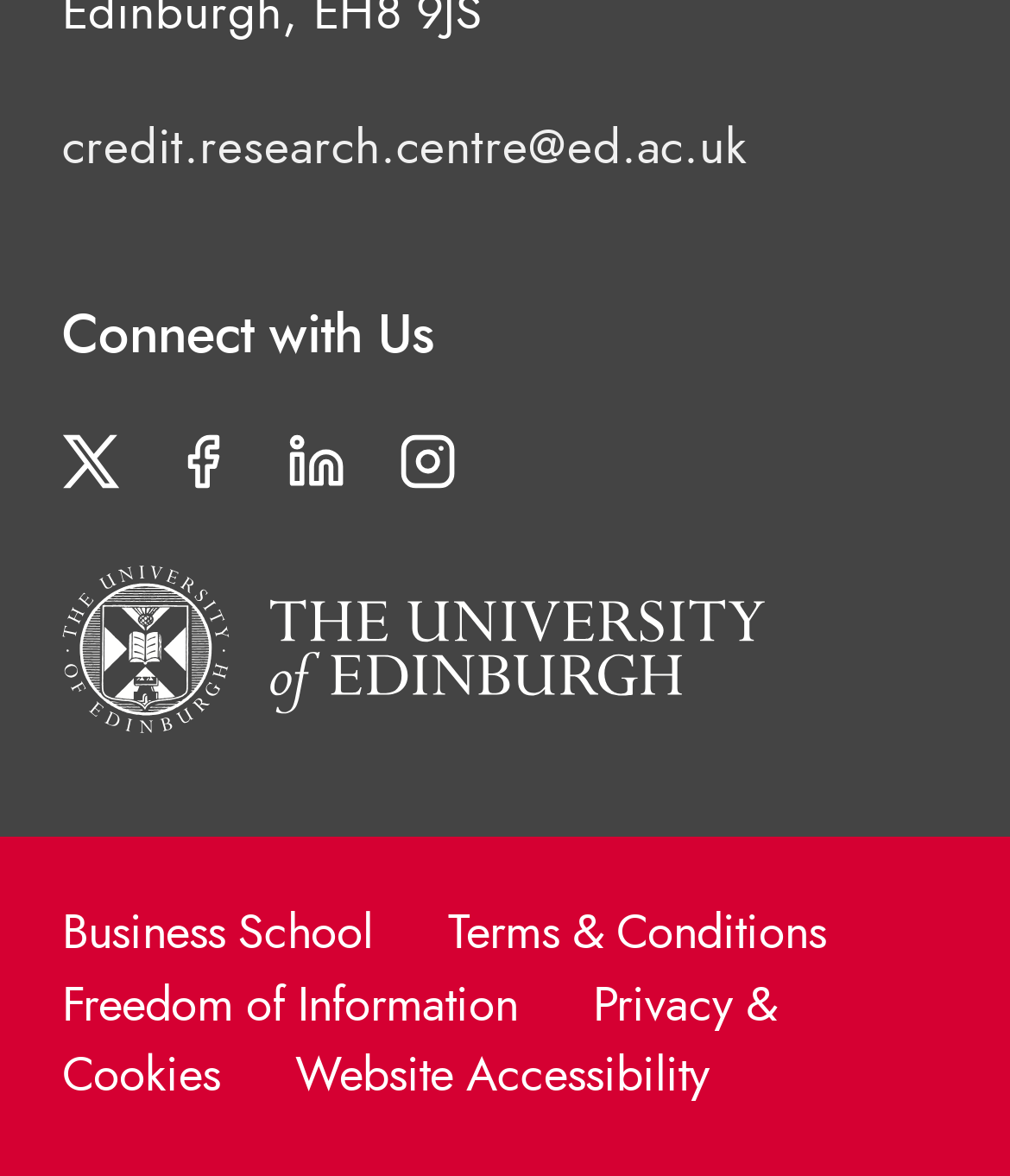Indicate the bounding box coordinates of the element that must be clicked to execute the instruction: "Learn about Website Accessibility". The coordinates should be given as four float numbers between 0 and 1, i.e., [left, top, right, bottom].

[0.292, 0.895, 0.703, 0.936]